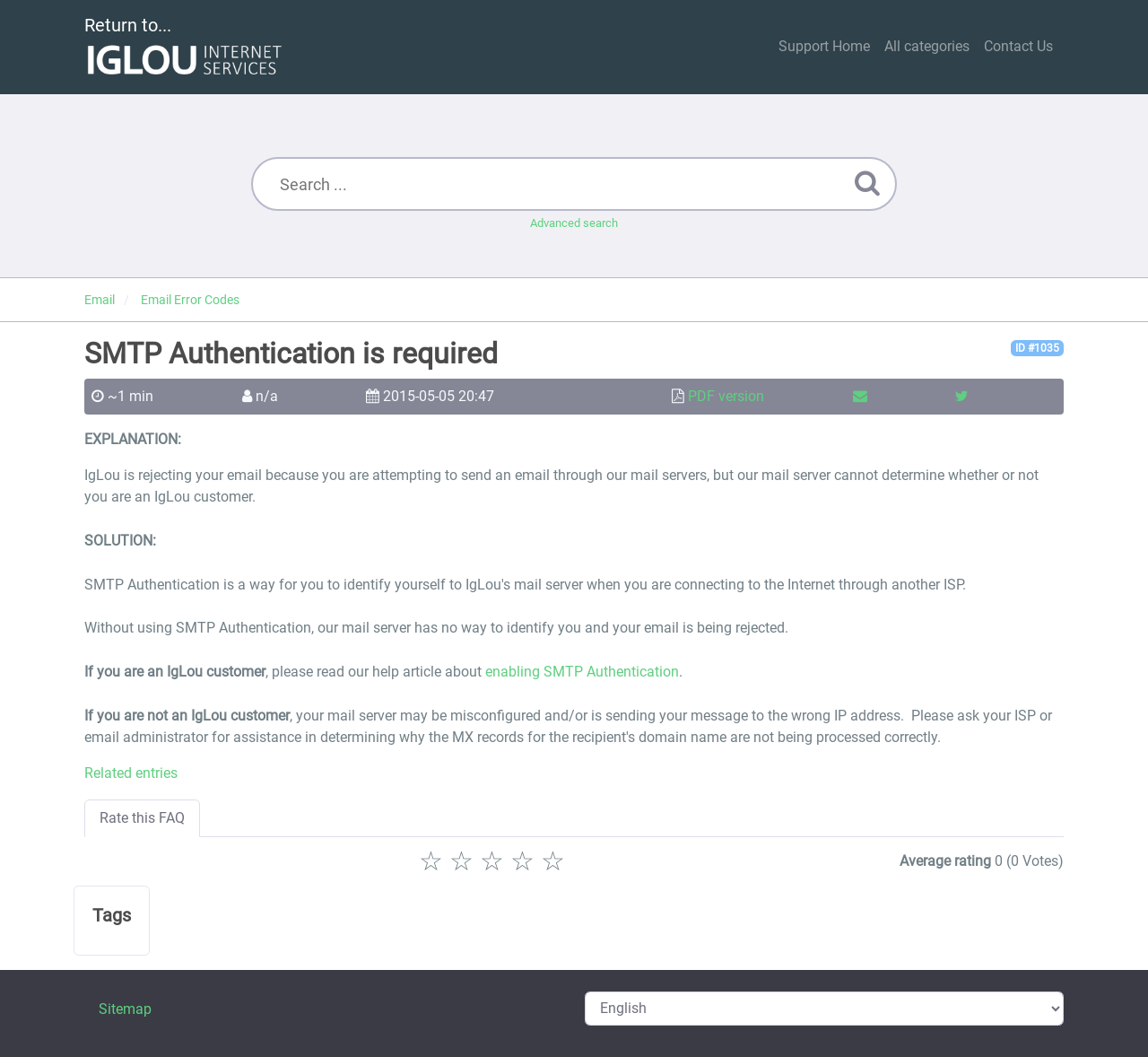What is the topic of this webpage?
Please give a detailed and thorough answer to the question, covering all relevant points.

The webpage is about Email Error Codes, specifically explaining why IgLou is rejecting emails and how to solve the issue by enabling SMTP Authentication.